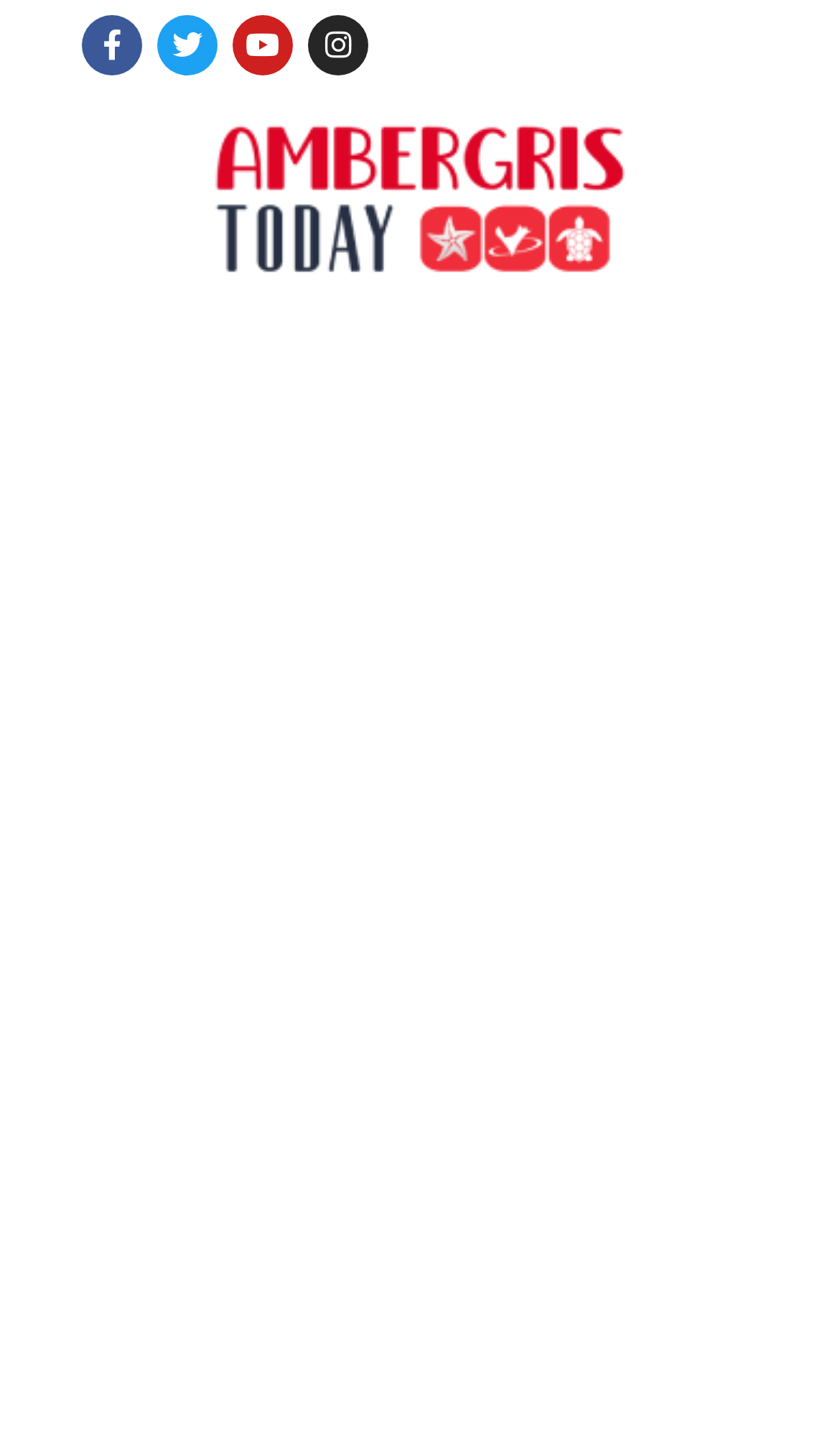Give an extensive and precise description of the webpage.

The webpage appears to be an article or blog post from Ambergris Today, with a focus on Humble Thatch Houses. At the top left, there are four social media links: Facebook, Twitter, YouTube, and Instagram, each represented by an icon. 

To the right of these social media links, there is a larger link with the text "Ambergris Today" accompanied by an image. Below this, there is a search bar with a "Search" button at the top right corner of the page.

A navigation menu is located at the top center of the page, with a "Menu Toggle" button that controls a dropdown menu. 

The main content of the page begins with a large heading "HUMBLE THATCH HOUSES" that spans almost the entire width of the page. Below this heading, there are three links: "AMBERGRIS TODAY", "MARCH 12, 2010", and "NO COMMENTS". The "MARCH 12, 2010" link also contains a time element.